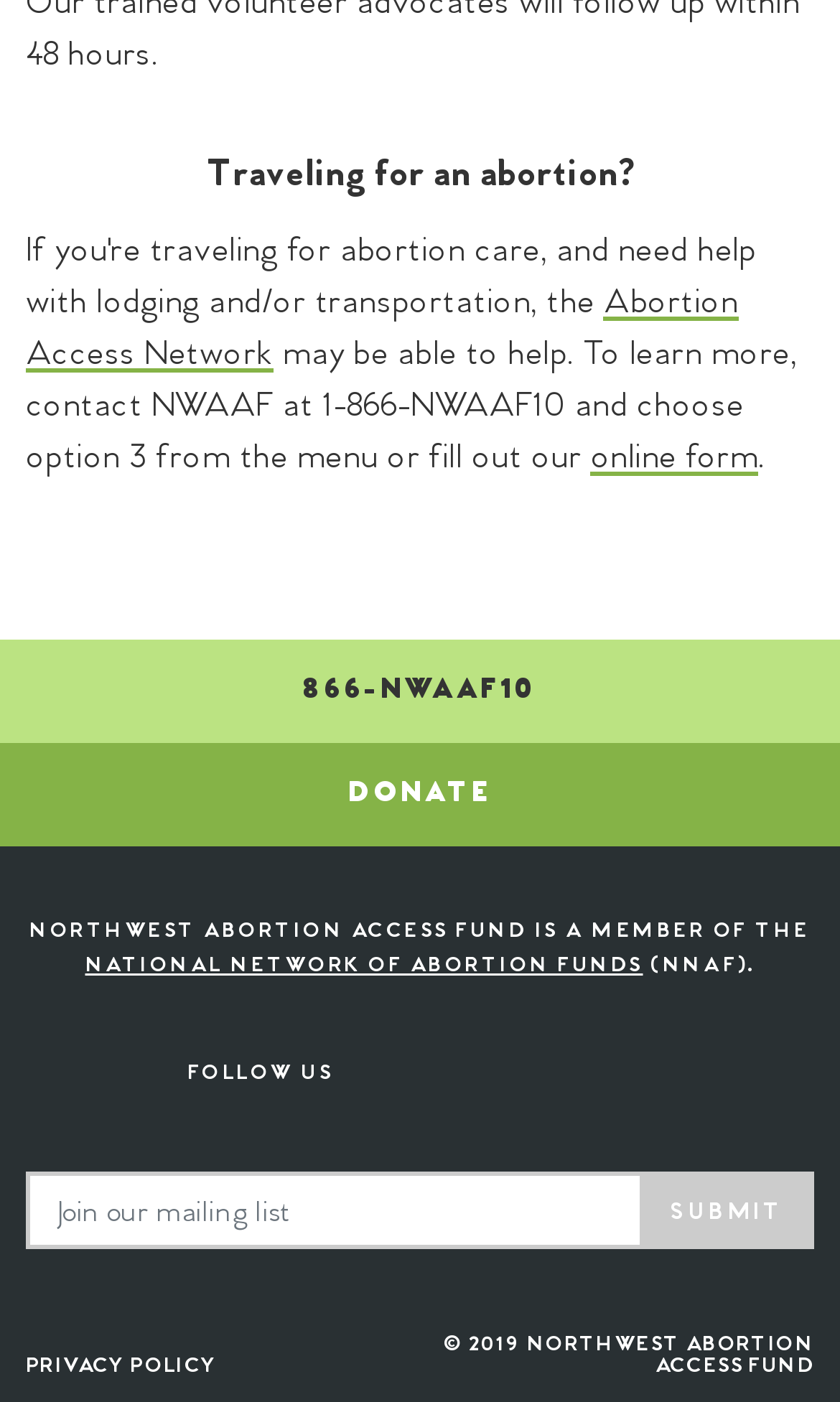Please find the bounding box coordinates of the element that must be clicked to perform the given instruction: "Fill out the online form". The coordinates should be four float numbers from 0 to 1, i.e., [left, top, right, bottom].

[0.703, 0.312, 0.903, 0.341]